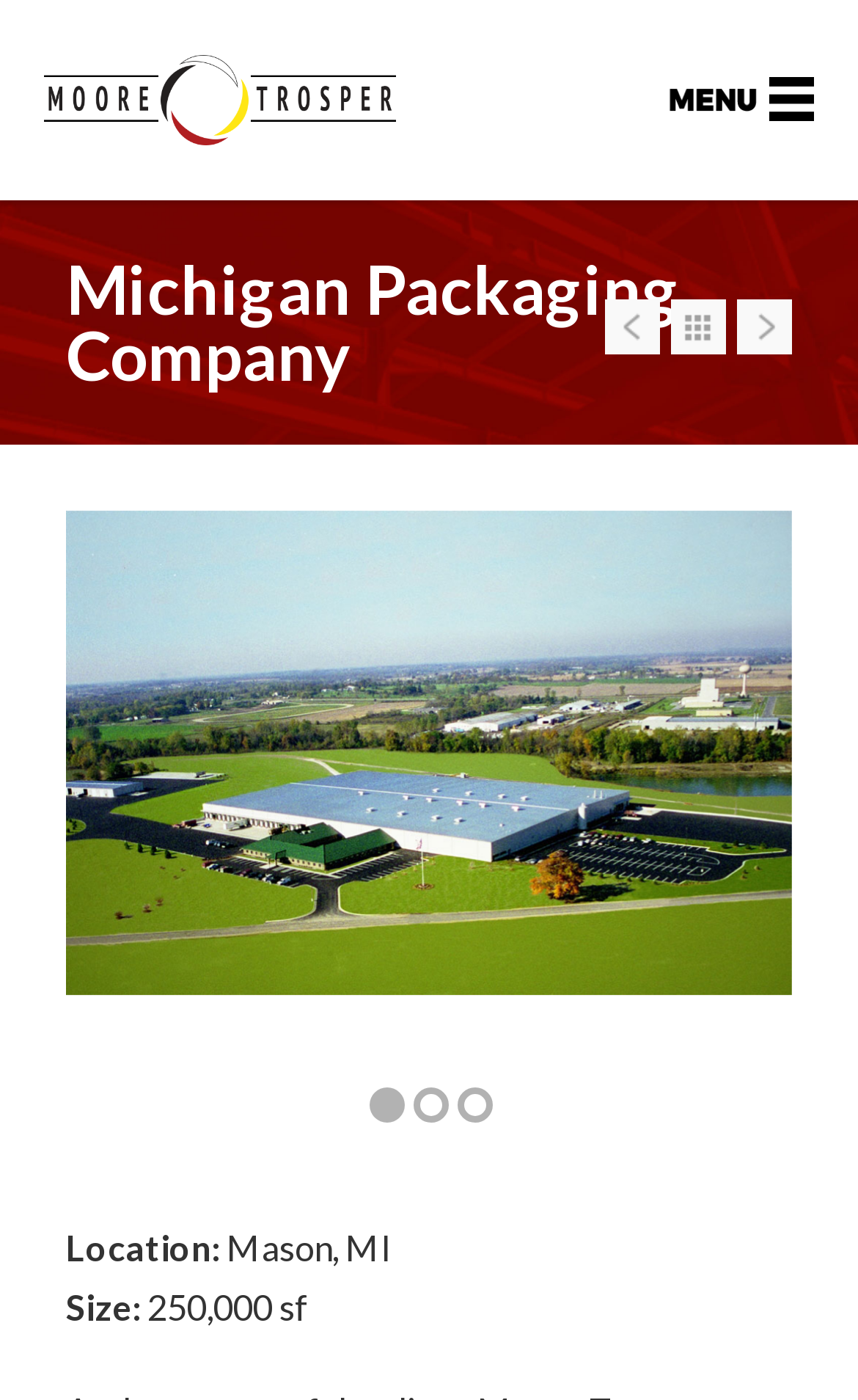Predict the bounding box coordinates of the UI element that matches this description: "3". The coordinates should be in the format [left, top, right, bottom] with each value between 0 and 1.

[0.532, 0.776, 0.573, 0.801]